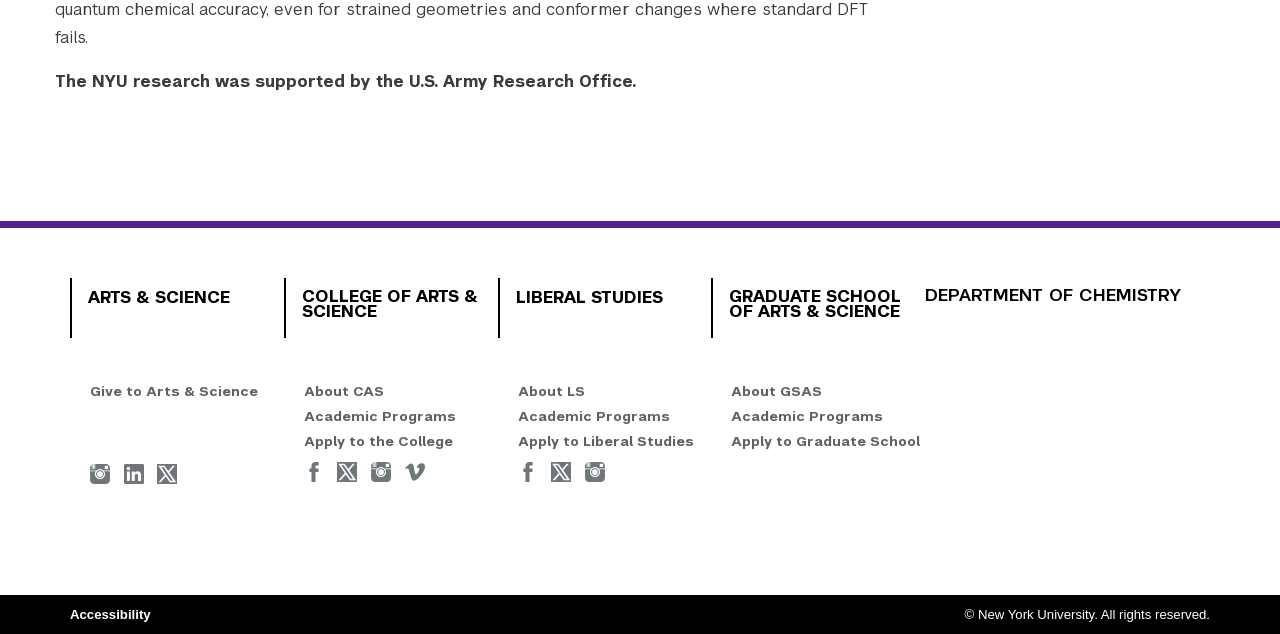How many academic programs are mentioned?
Based on the image, please offer an in-depth response to the question.

The question asks for the number of academic programs mentioned. By examining the webpage, we can see that there are three sections with links to 'Academic Programs', one under ARTS & SCIENCE, one under LIBERAL STUDIES, and one under GRADUATE SCHOOL OF ARTS & SCIENCE, which suggests that there are three academic programs mentioned.